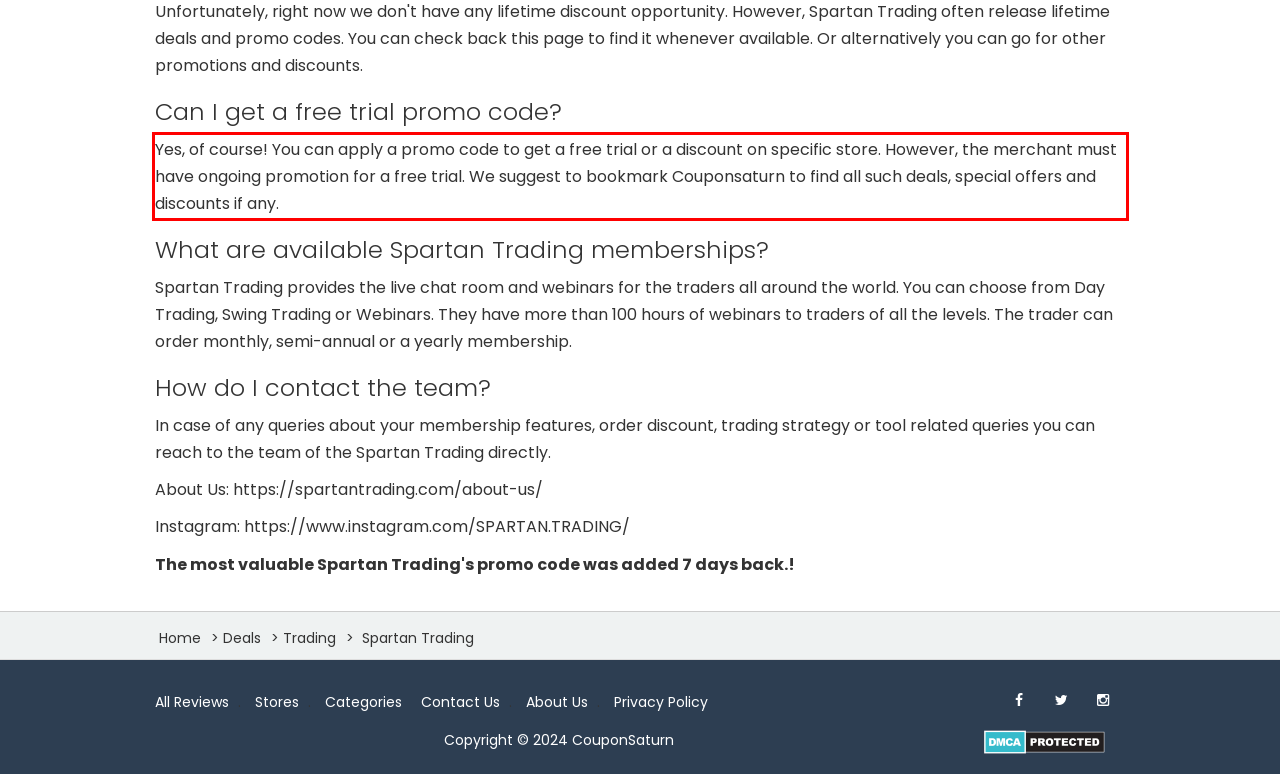Observe the screenshot of the webpage, locate the red bounding box, and extract the text content within it.

Yes, of course! You can apply a promo code to get a free trial or a discount on specific store. However, the merchant must have ongoing promotion for a free trial. We suggest to bookmark Couponsaturn to find all such deals, special offers and discounts if any.